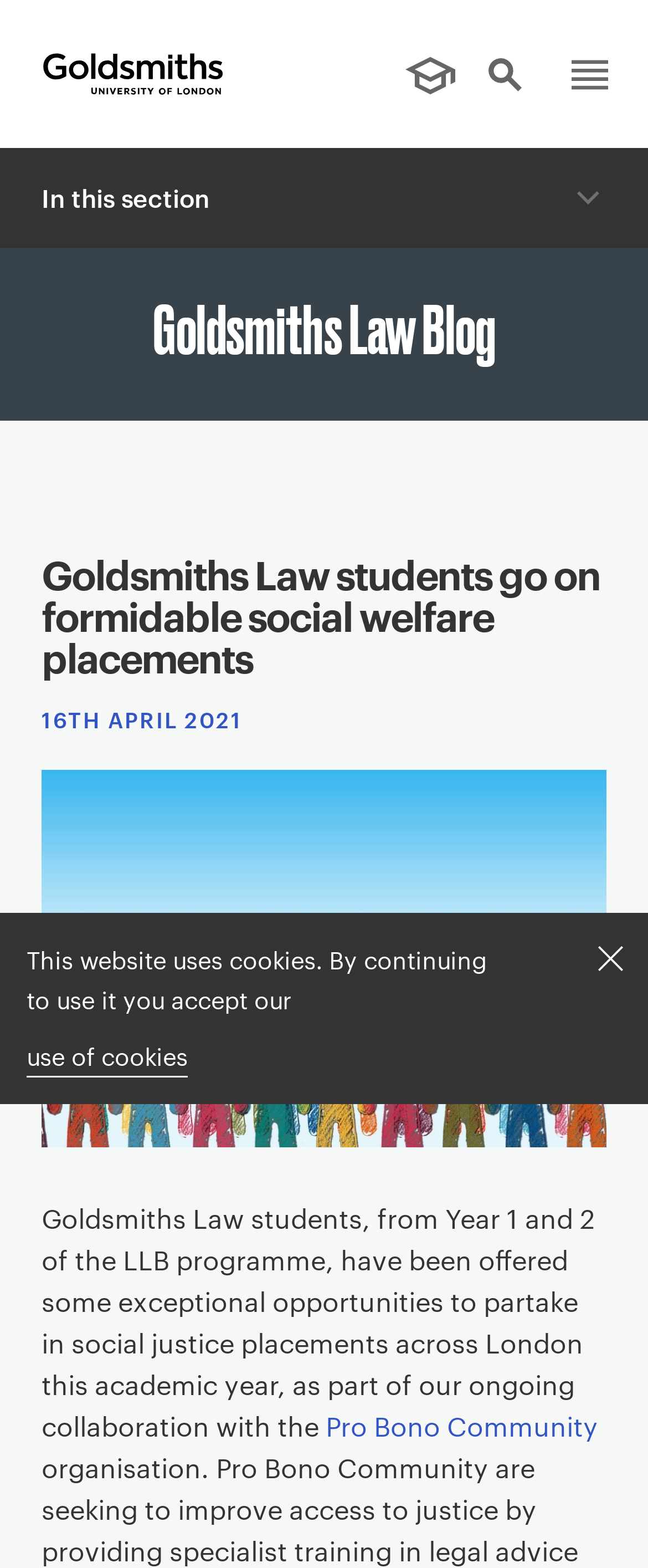Use a single word or phrase to answer the following:
What is the main topic of the webpage?

Law research news